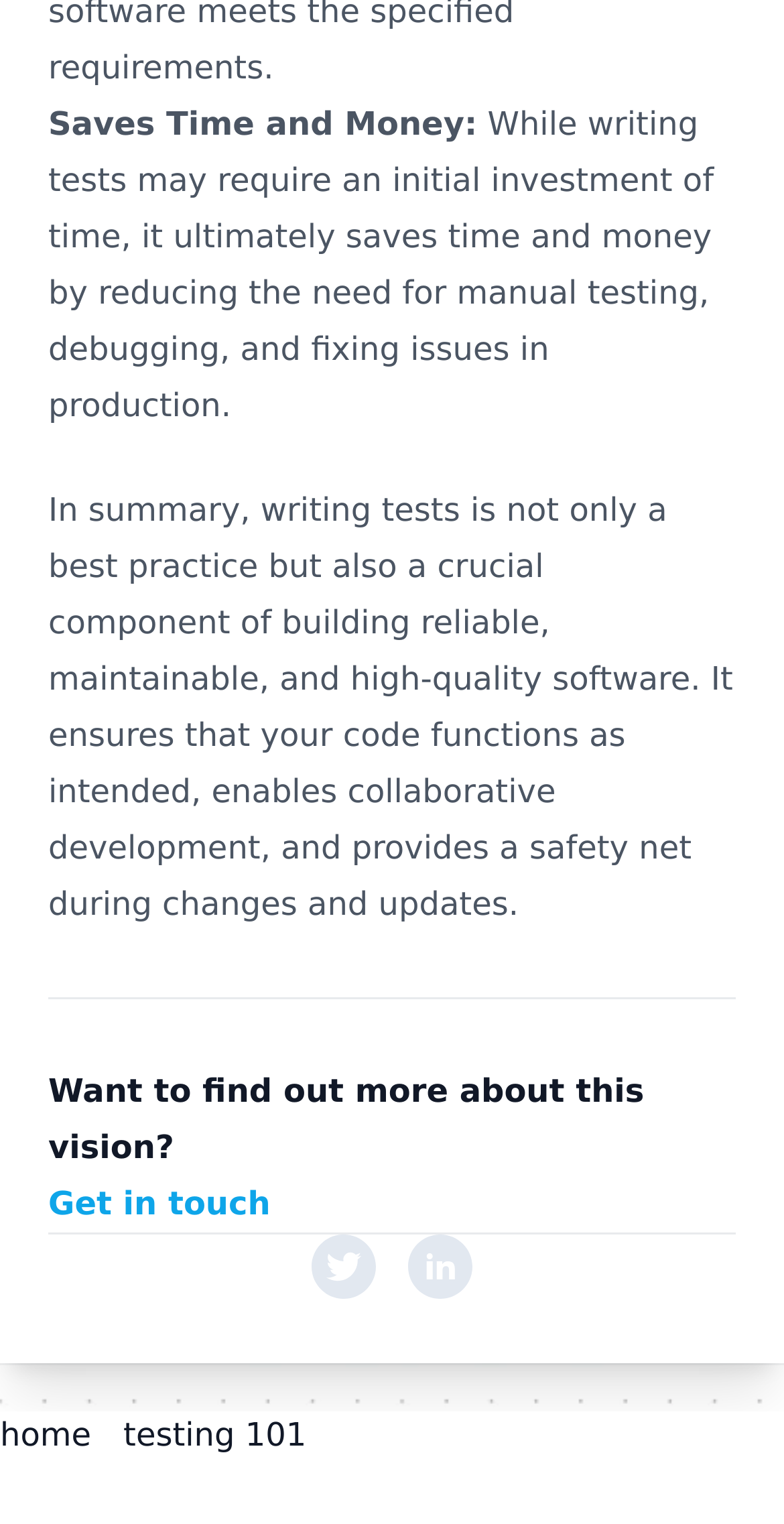Respond to the question below with a single word or phrase: Where can I find more information about this vision?

Get in touch